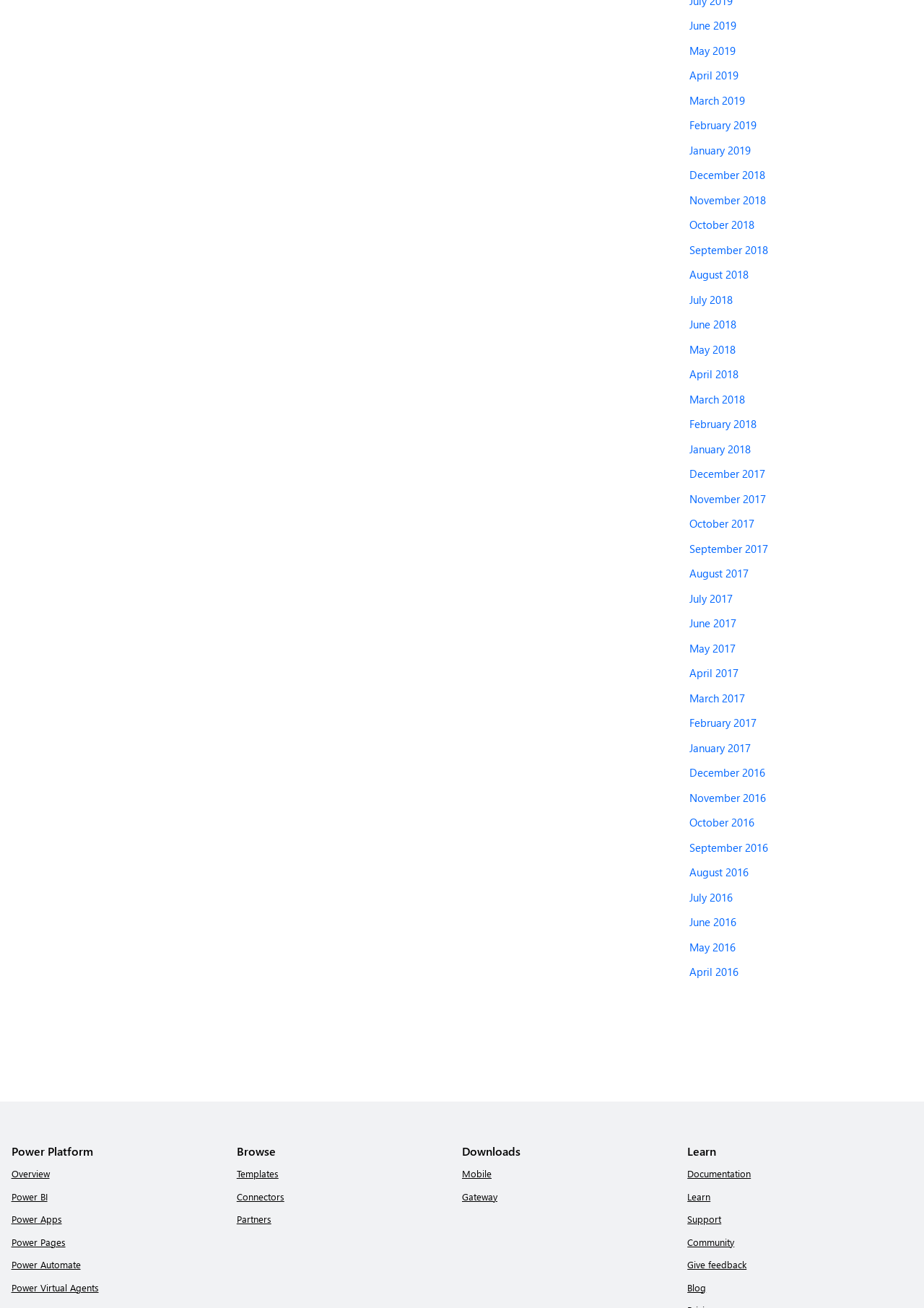Identify the bounding box coordinates of the clickable region required to complete the instruction: "Give feedback". The coordinates should be given as four float numbers within the range of 0 and 1, i.e., [left, top, right, bottom].

[0.744, 0.962, 0.808, 0.971]